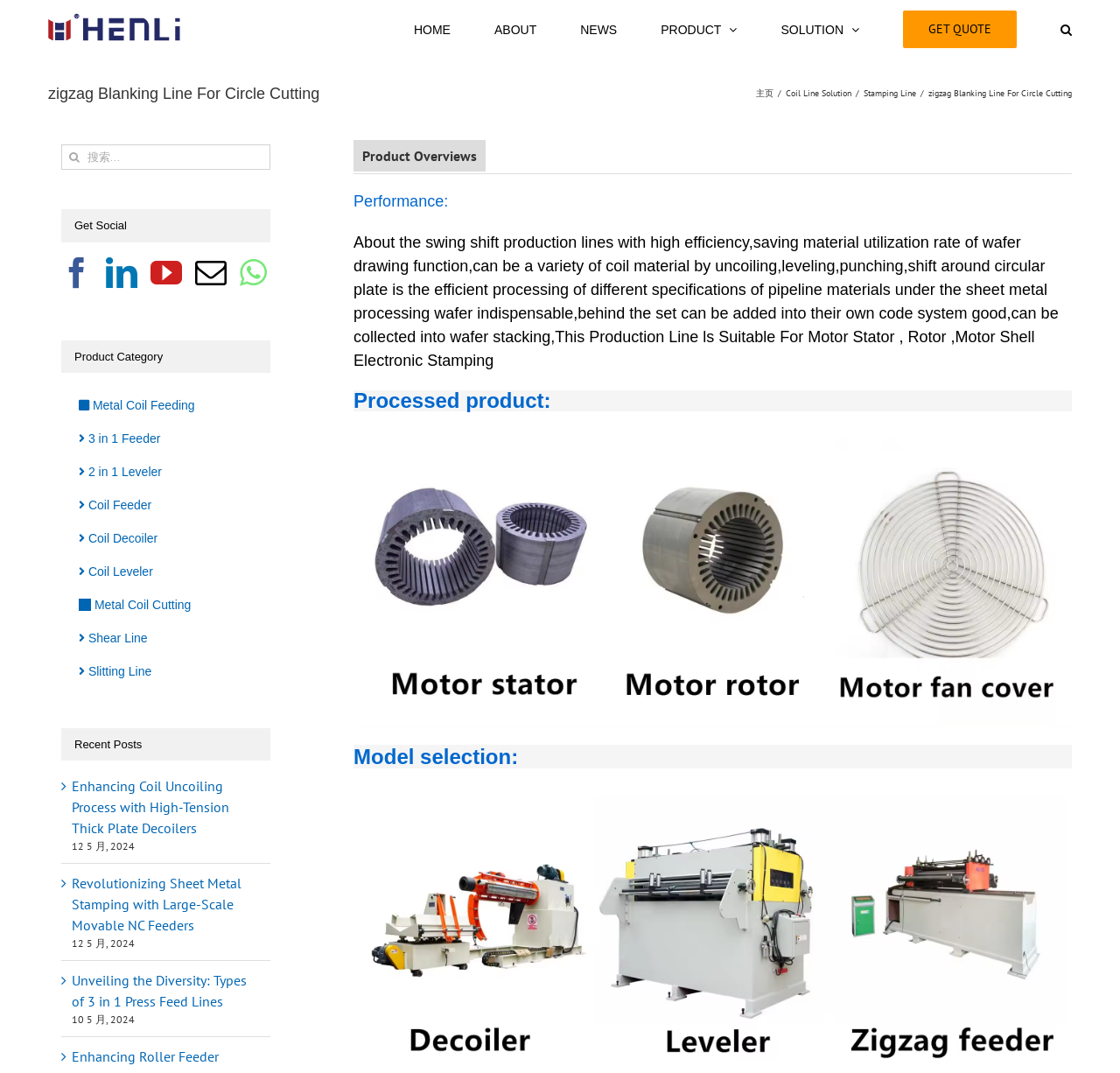Please find the bounding box coordinates of the element that you should click to achieve the following instruction: "Visit the Facebook page". The coordinates should be presented as four float numbers between 0 and 1: [left, top, right, bottom].

[0.055, 0.24, 0.083, 0.269]